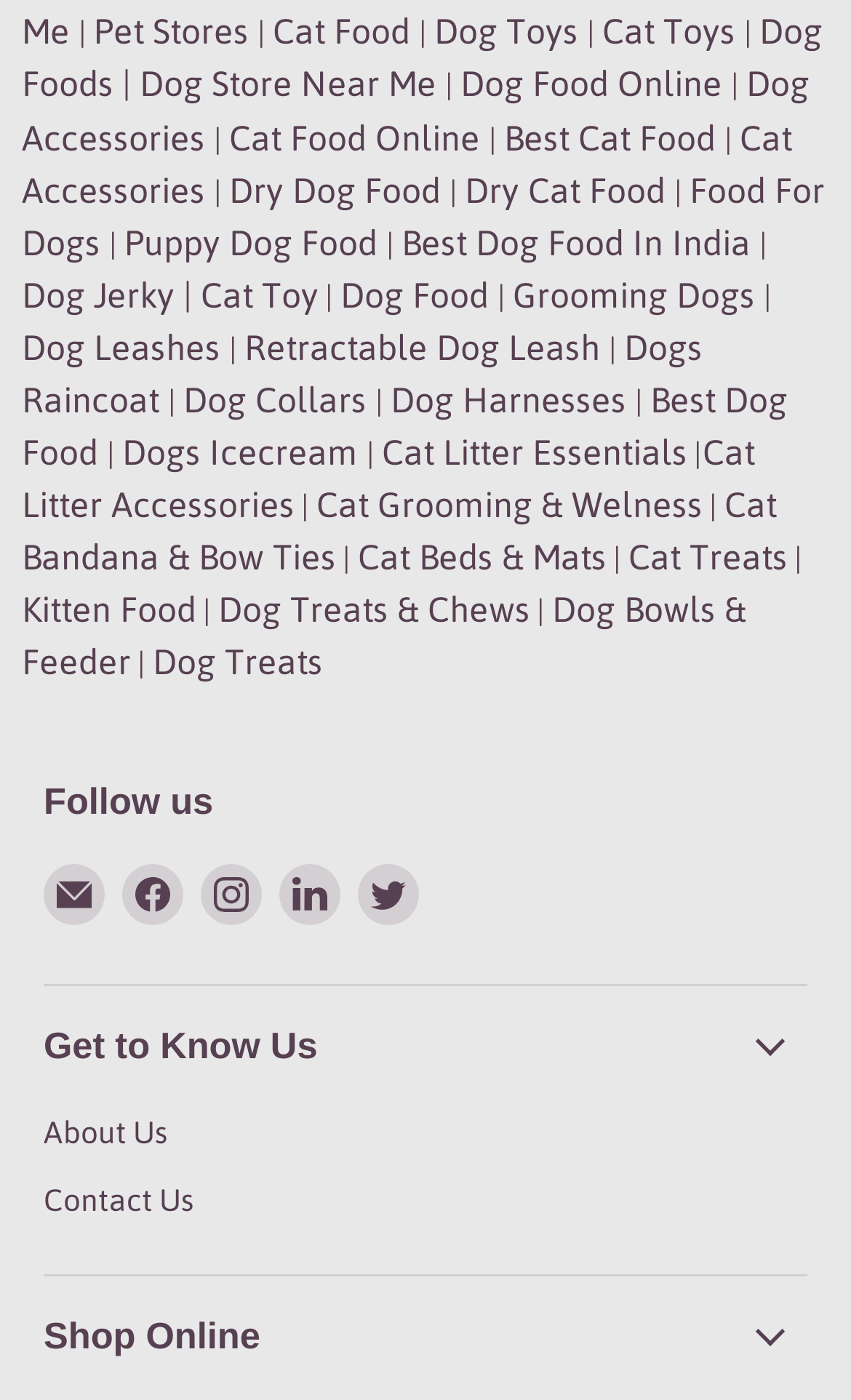Respond to the following question using a concise word or phrase: 
Can I contact the website owners?

Yes